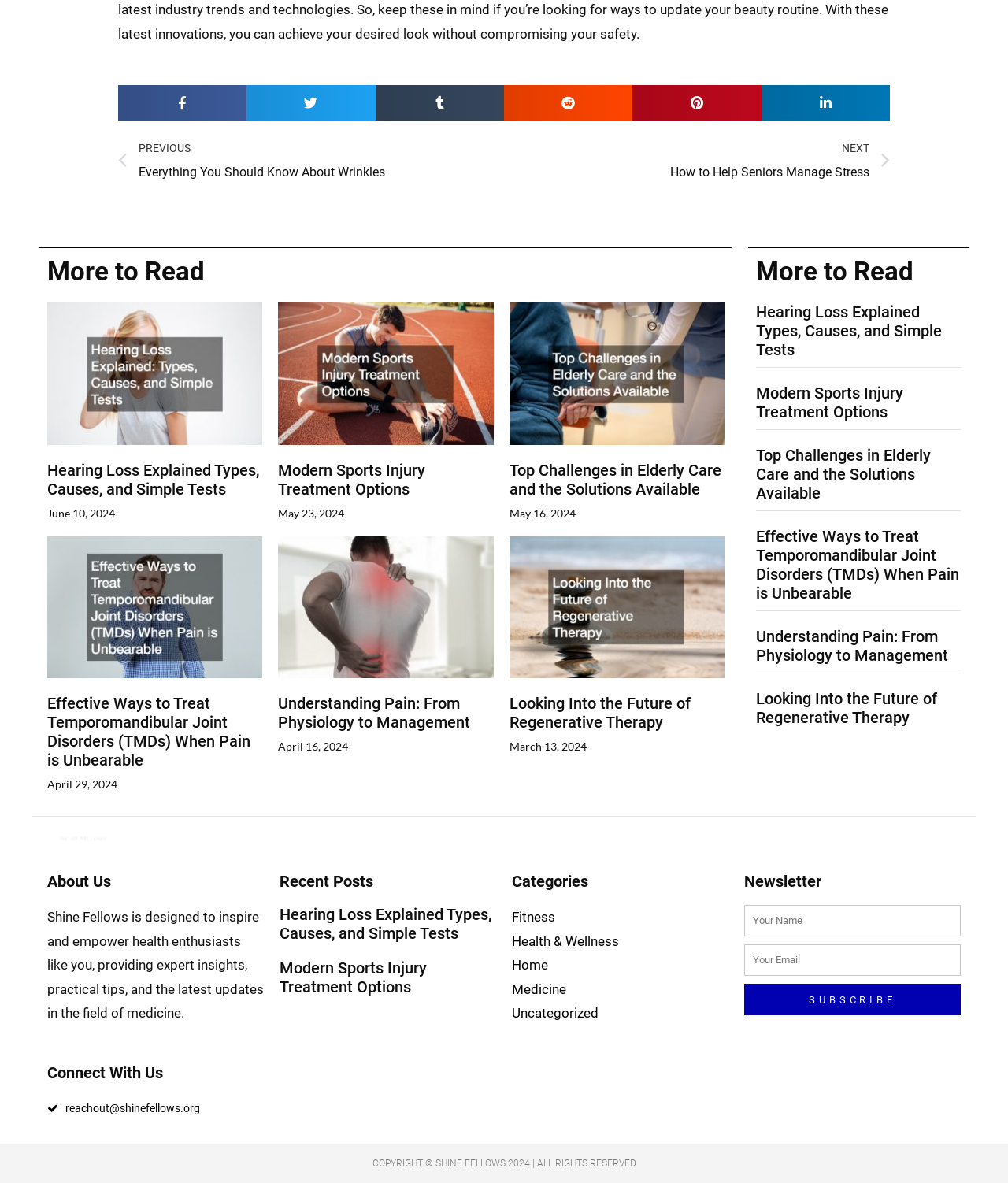Find the bounding box coordinates for the area that must be clicked to perform this action: "Check out the About Us page".

[0.047, 0.738, 0.262, 0.752]